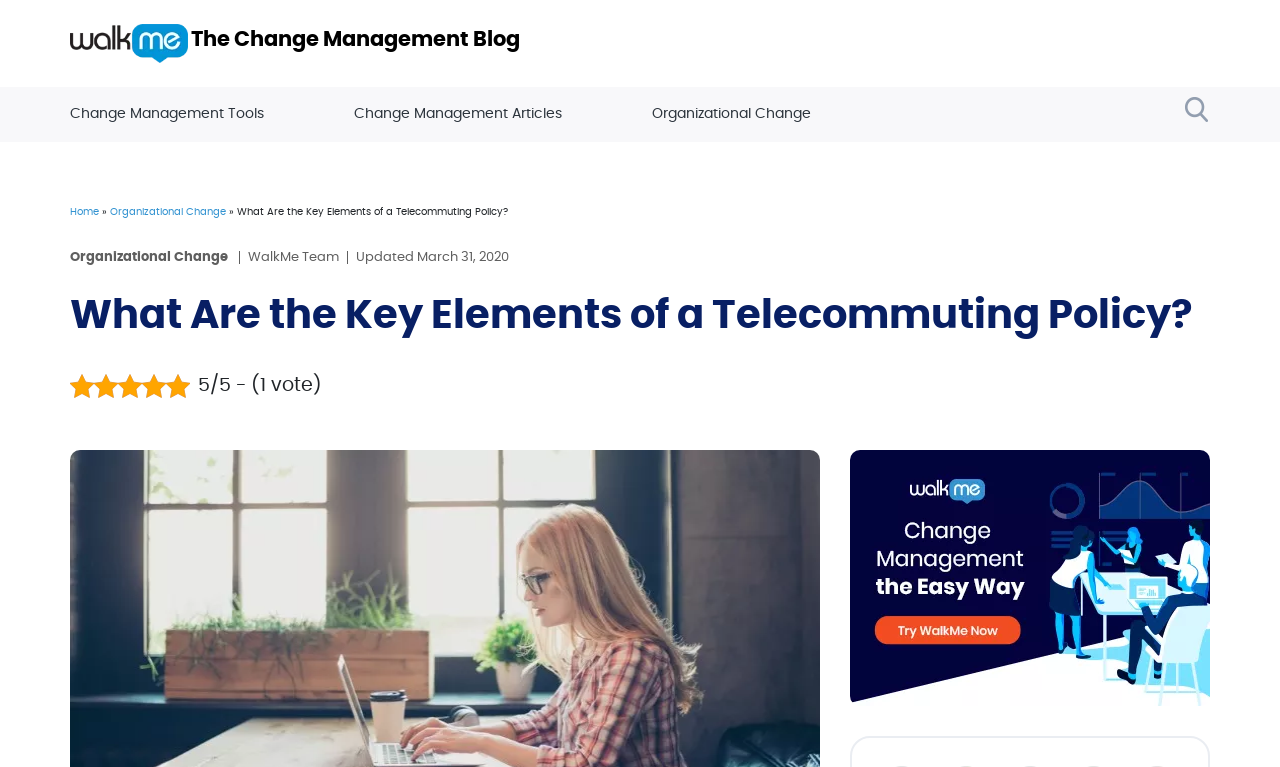Give a one-word or one-phrase response to the question:
What is the name of the team mentioned in the webpage?

WalkMe Team